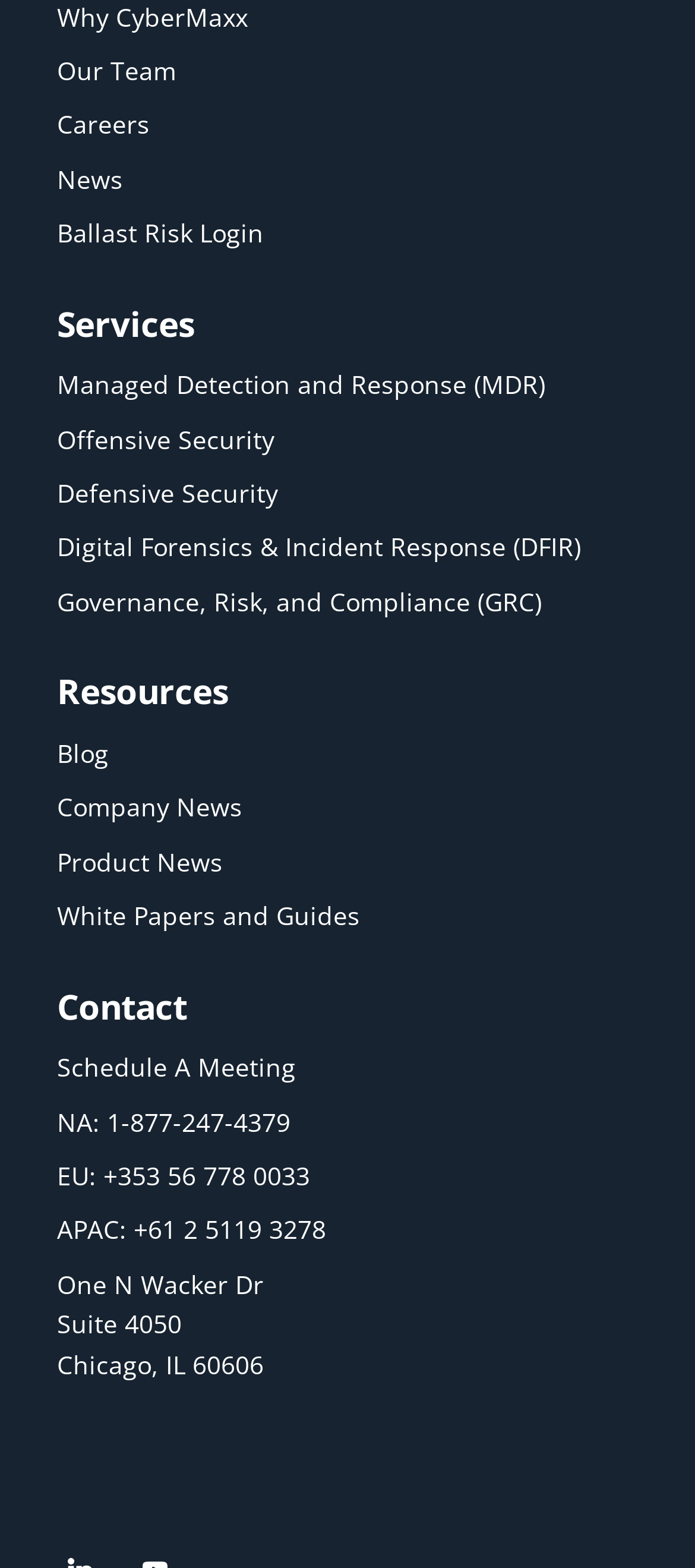Identify the bounding box coordinates of the section that should be clicked to achieve the task described: "Schedule a meeting".

[0.082, 0.67, 0.426, 0.691]